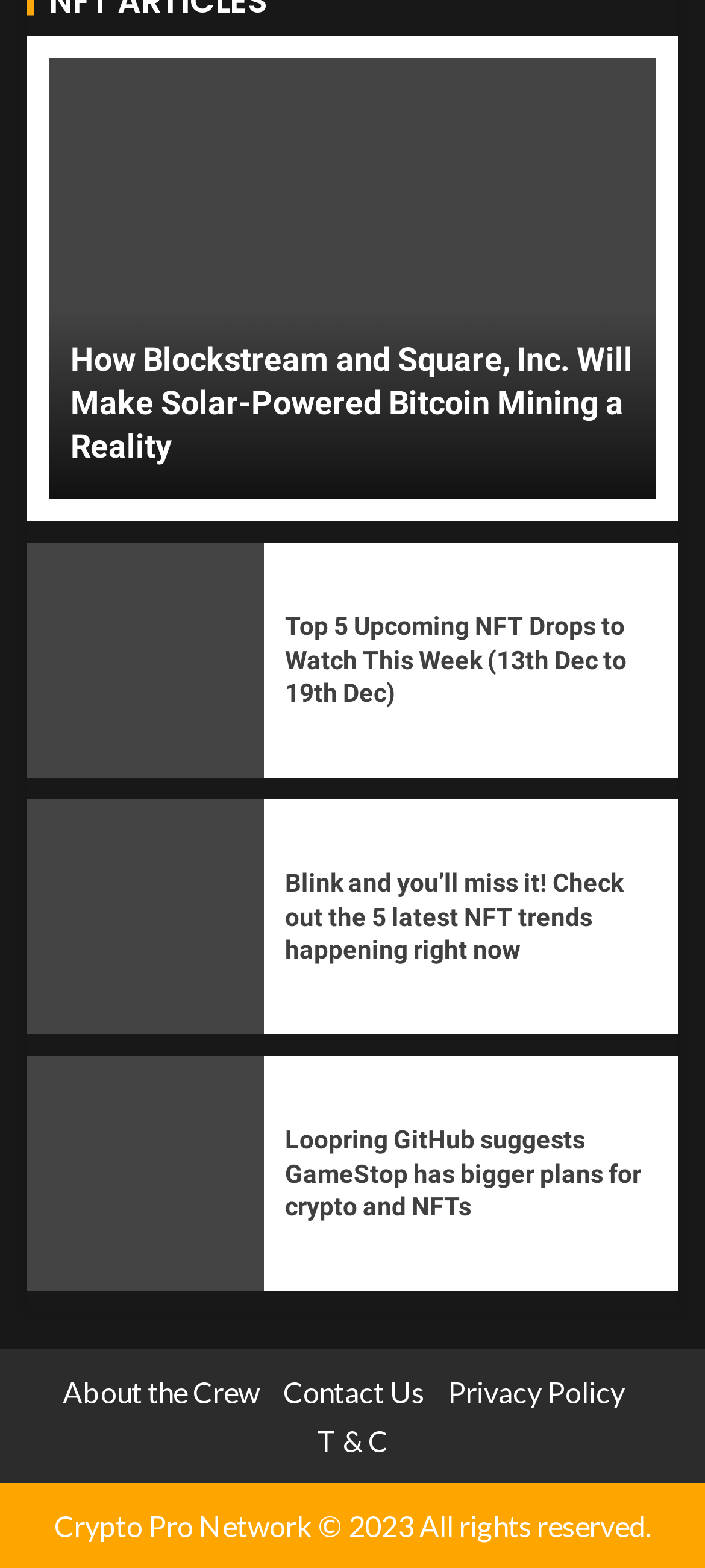What is the topic of the first article?
Kindly give a detailed and elaborate answer to the question.

The first article has a heading 'How Blockstream and Square, Inc. Will Make Solar-Powered Bitcoin Mining a Reality', so the topic of the first article is Bitcoin mining.